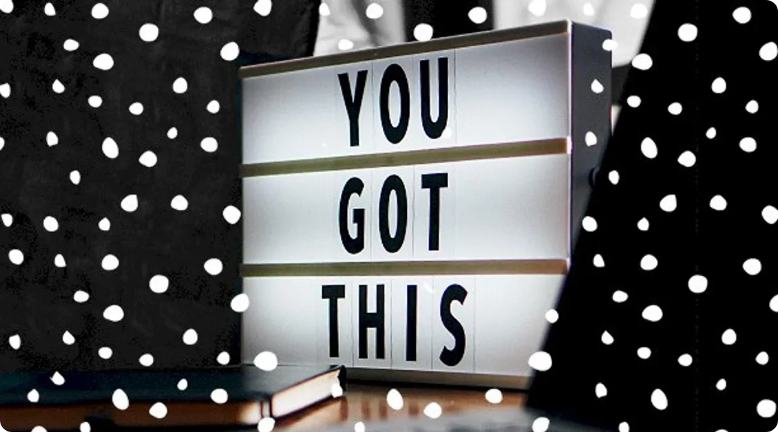Please respond to the question using a single word or phrase:
What is the tone of the atmosphere in the scene?

Warm